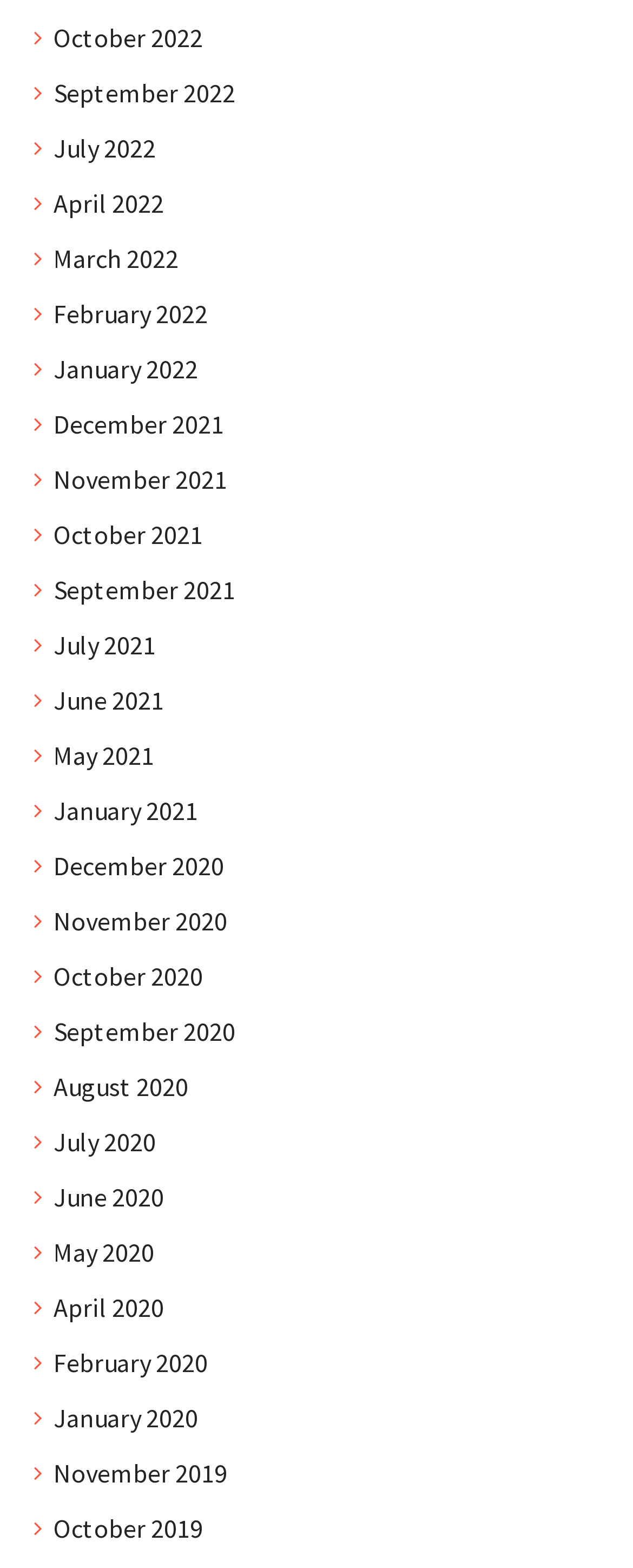Please provide a one-word or phrase answer to the question: 
What is the latest month listed on the webpage?

October 2022